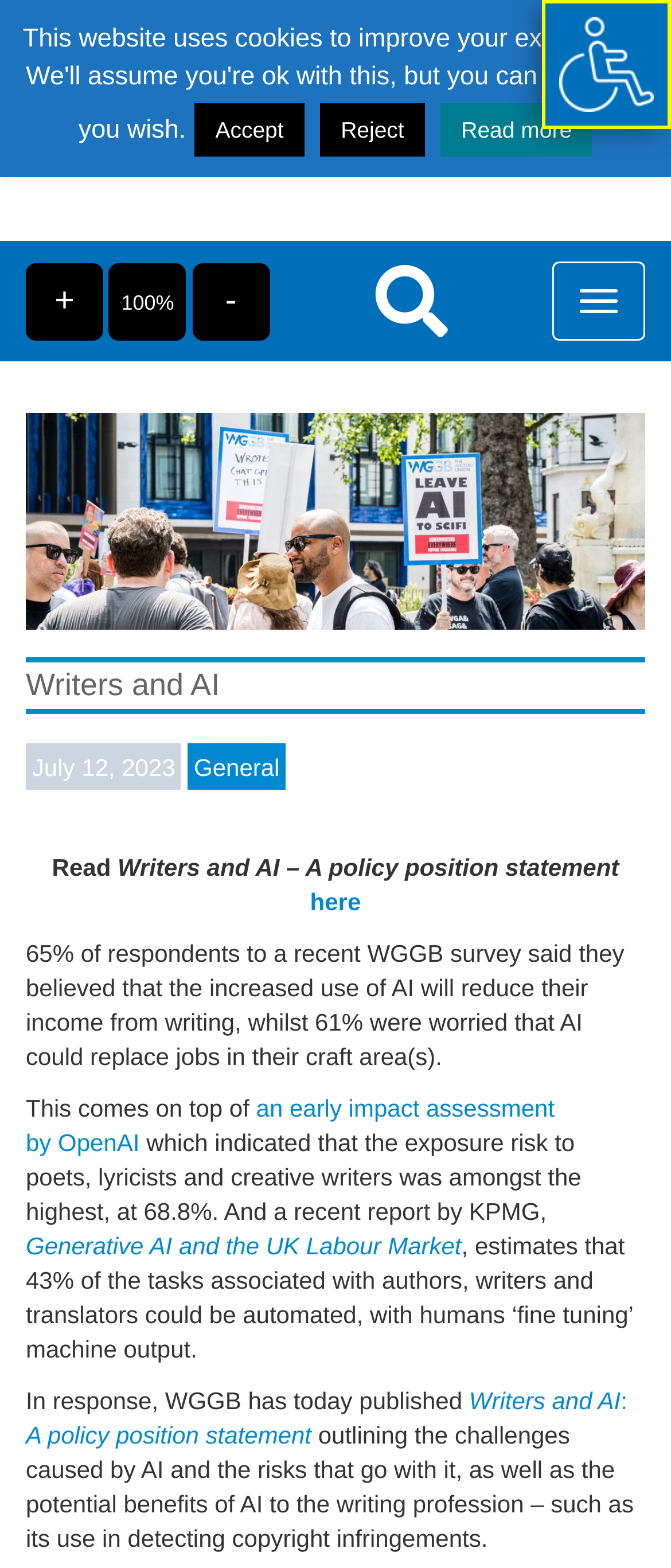Highlight the bounding box coordinates of the element that should be clicked to carry out the following instruction: "View Writers and AI policy position statement". The coordinates must be given as four float numbers ranging from 0 to 1, i.e., [left, top, right, bottom].

[0.038, 0.885, 0.935, 0.924]